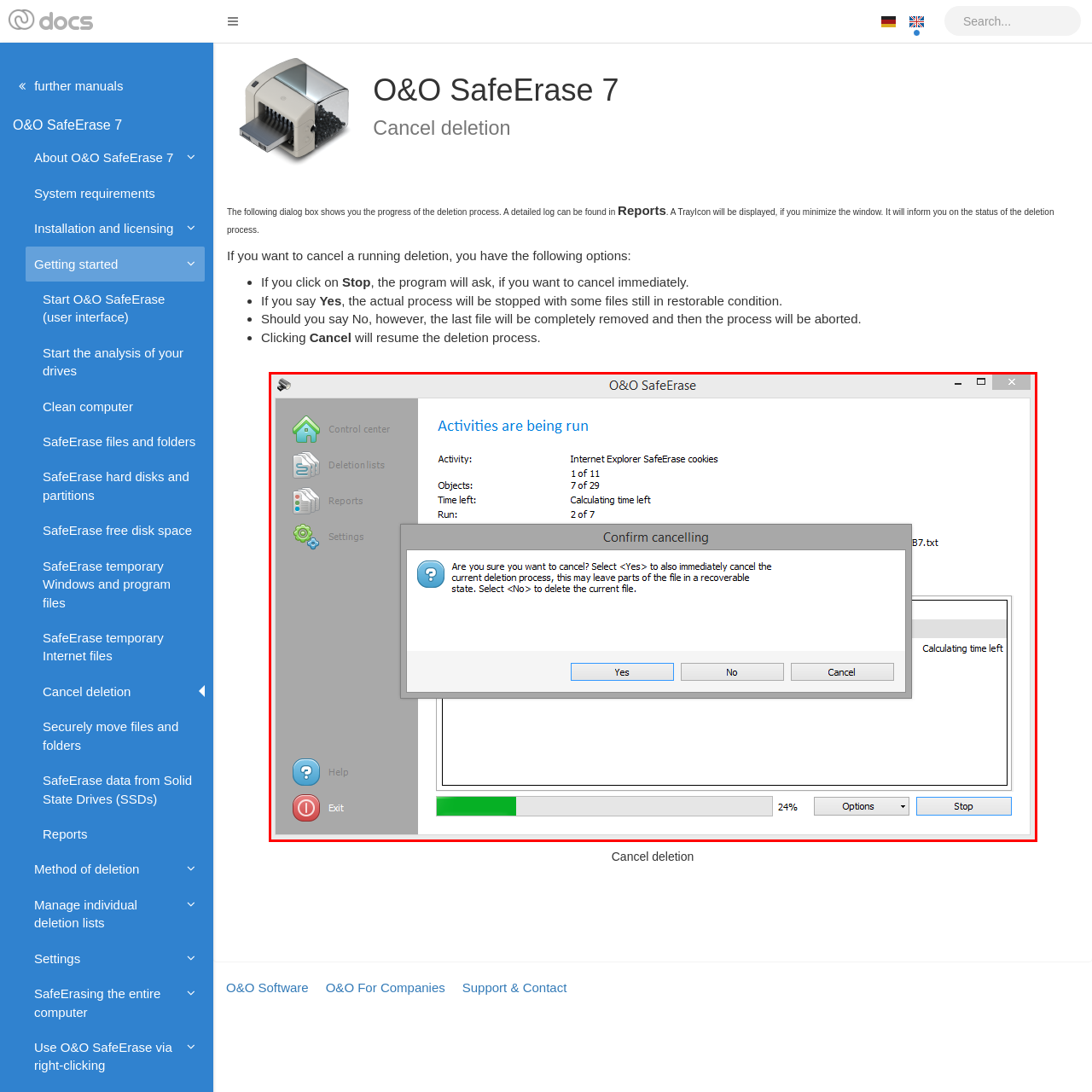Give an elaborate description of the visual elements within the red-outlined box.

The image displays the user interface of O&O SafeErase, a software tool used for securely deleting files. In the foreground, a confirmation dialog titled "Confirm cancelling" prompts the user with a cautionary message regarding the cancellation of a deletion process. It states: "Are you sure you want to cancel? Select <Yes> to also immediately cancel the current deletion process; this may leave parts of the file in a recoverable state. Select <No> to delete the current file." 

Below the message, three buttons are visible: "Yes," "No," and "Cancel," allowing users to choose how to proceed. The background shows the active deletion tasks, specifically highlighting the deletion of Internet Explorer cookies, with a progress bar indicating the completion percentage at 24%. The interface also displays details about the ongoing operations, including the time left for the deletion process and a list of files involved. This setup illustrates the importance of careful decision-making when managing file deletions to ensure data security.